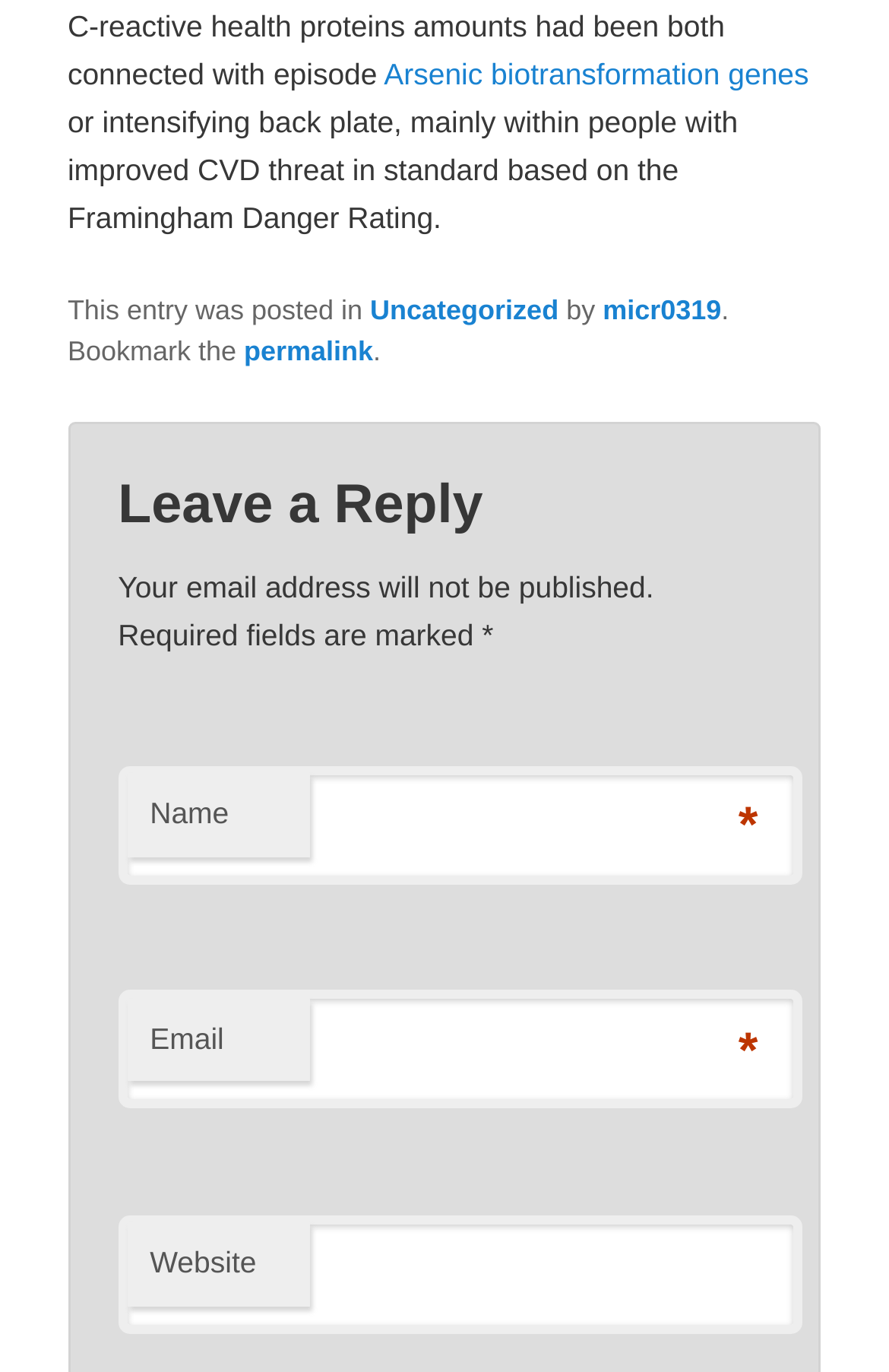How many required fields are there in the comment submission form?
Give a one-word or short-phrase answer derived from the screenshot.

Two